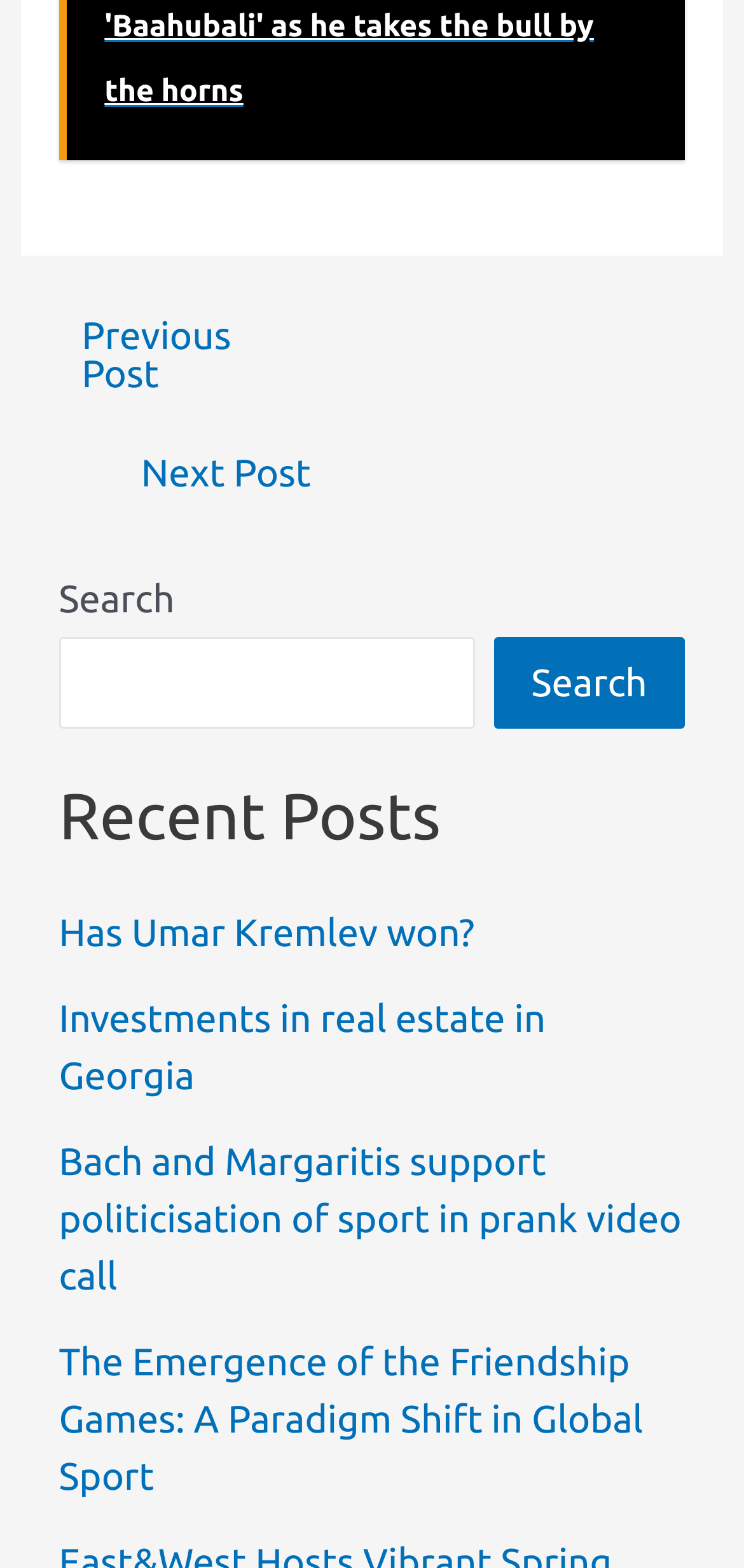Refer to the image and provide an in-depth answer to the question:
How many posts are displayed on the webpage?

There are four link elements with post titles, such as 'Has Umar Kremlev won?', 'Investments in real estate in Georgia', and so on, which suggests that four posts are displayed on the webpage.